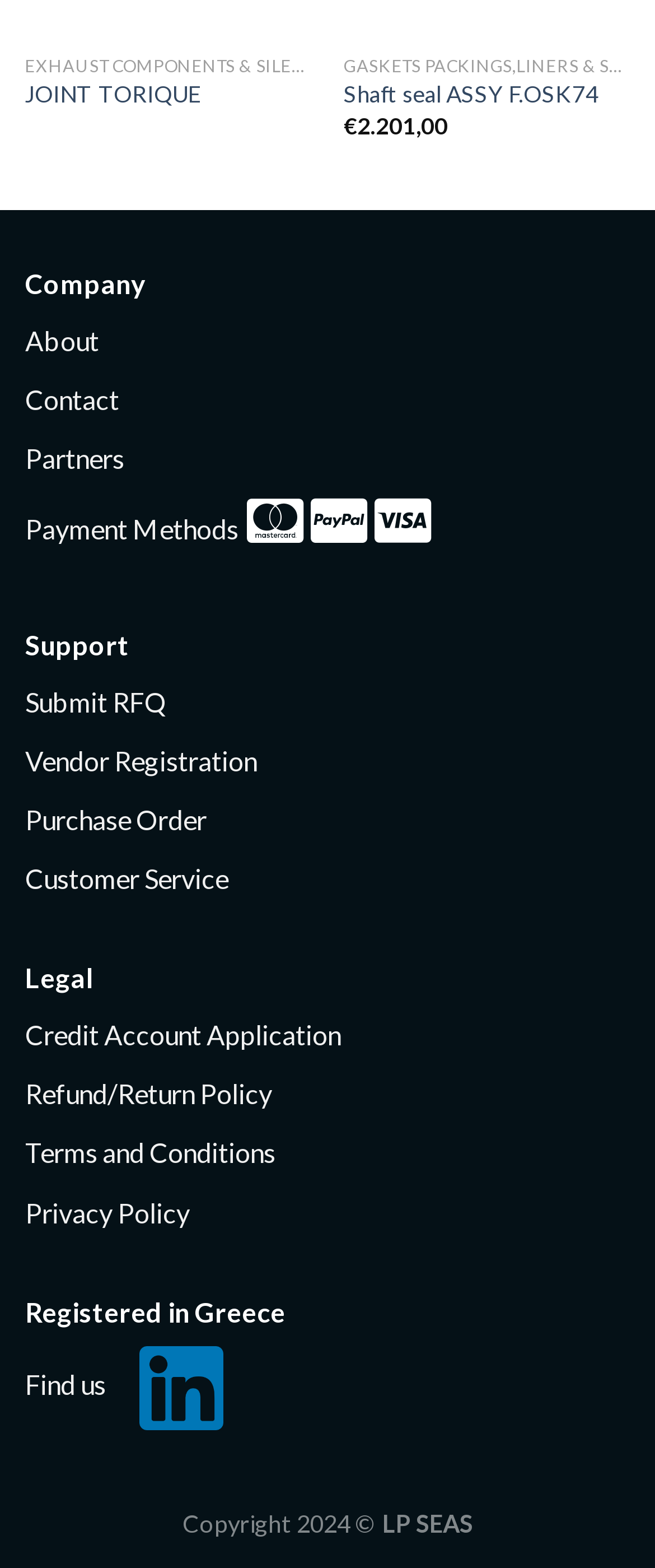Extract the bounding box of the UI element described as: "Partners".

[0.038, 0.282, 0.19, 0.302]